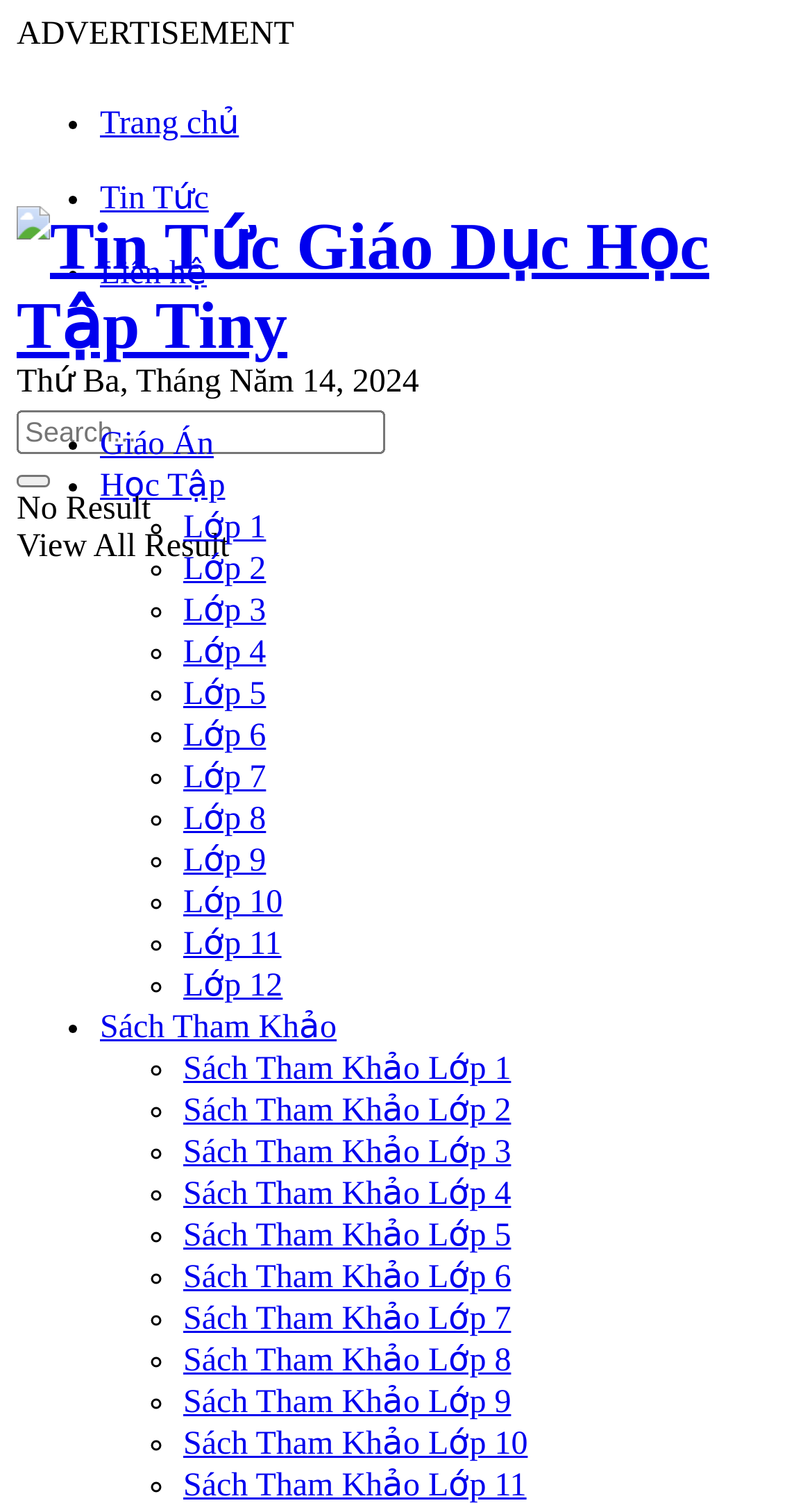What is the text of the first link in the navigation menu? Using the information from the screenshot, answer with a single word or phrase.

Trang chủ